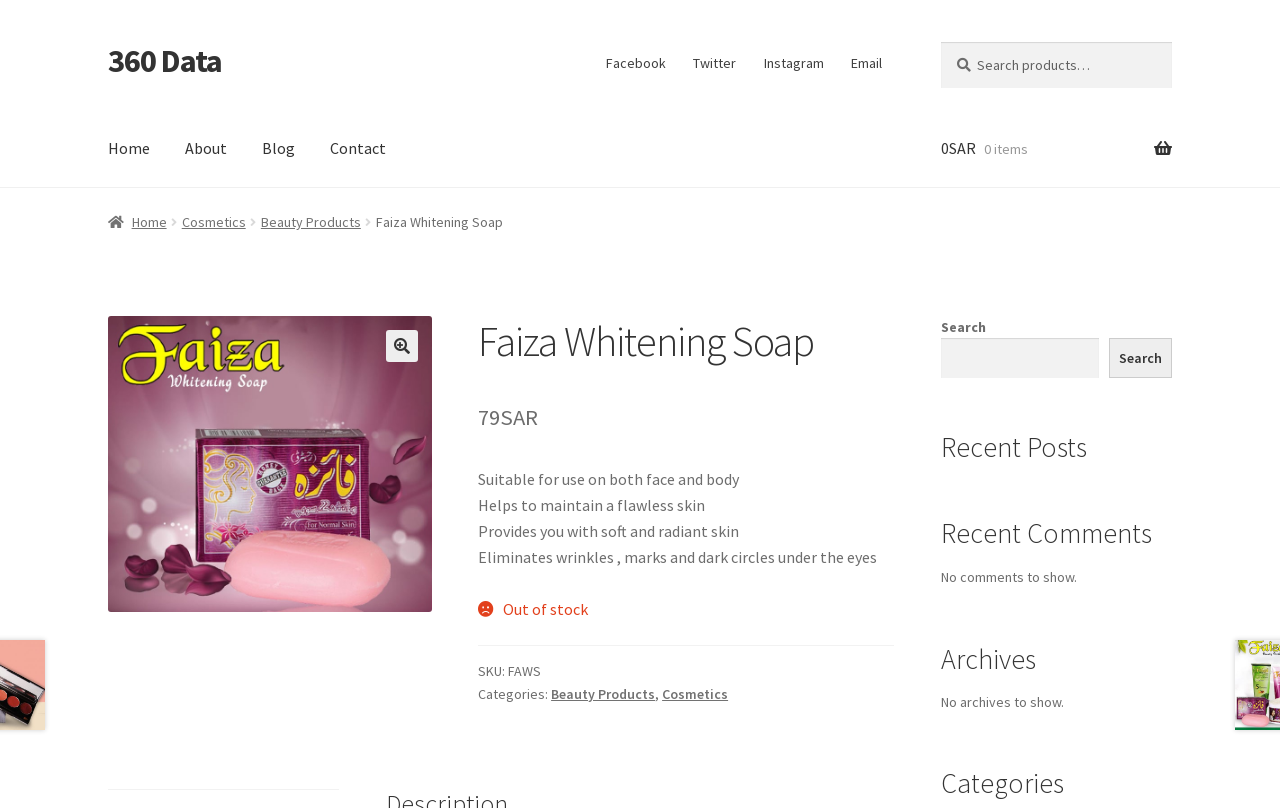What are the benefits of using the product?
Look at the image and construct a detailed response to the question.

I found the answer by looking at the product description section, where it lists the benefits of using the product, including 'Provides you with soft and radiant skin'.